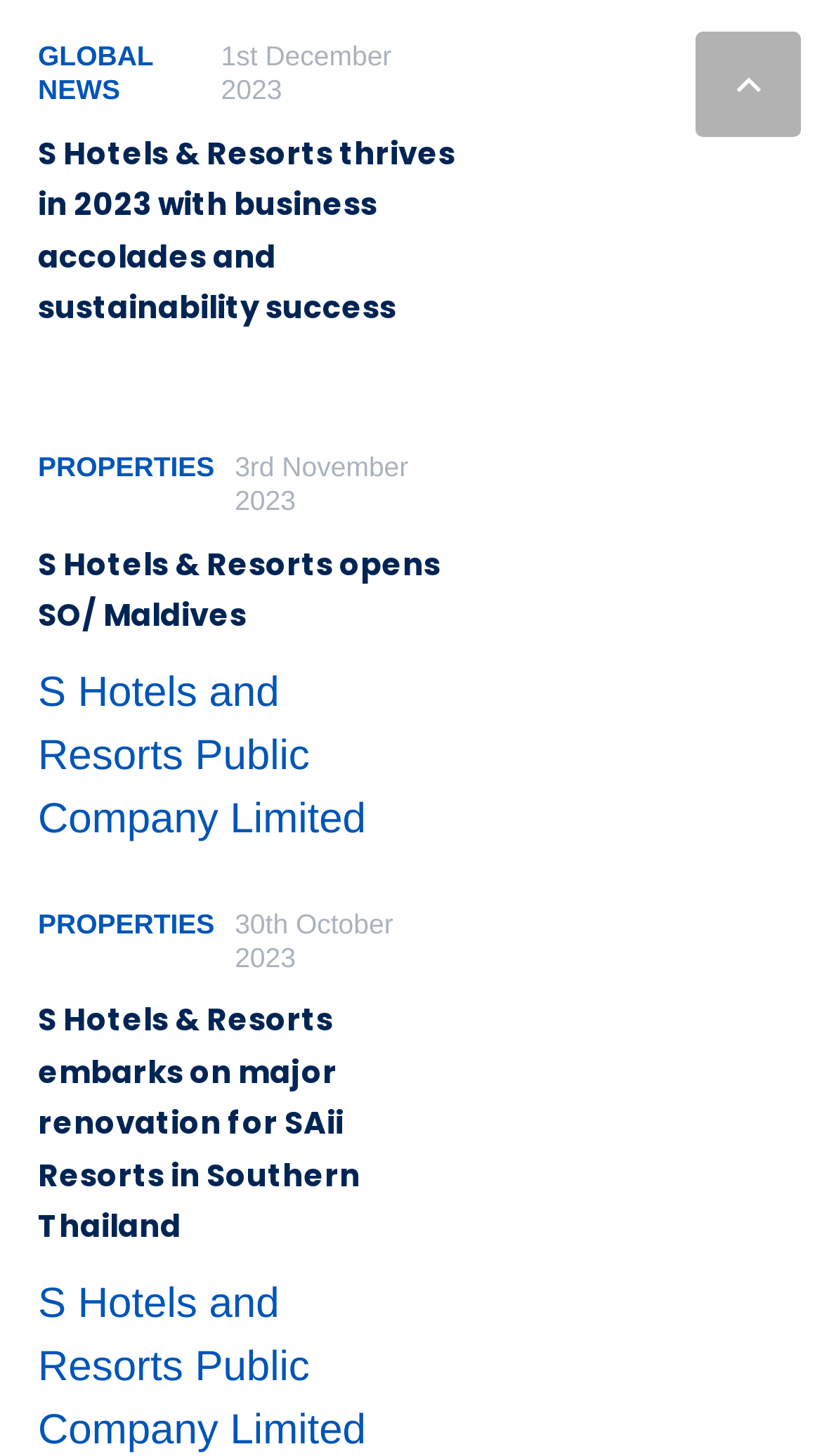Answer the question below using just one word or a short phrase: 
How many articles are on this webpage?

3